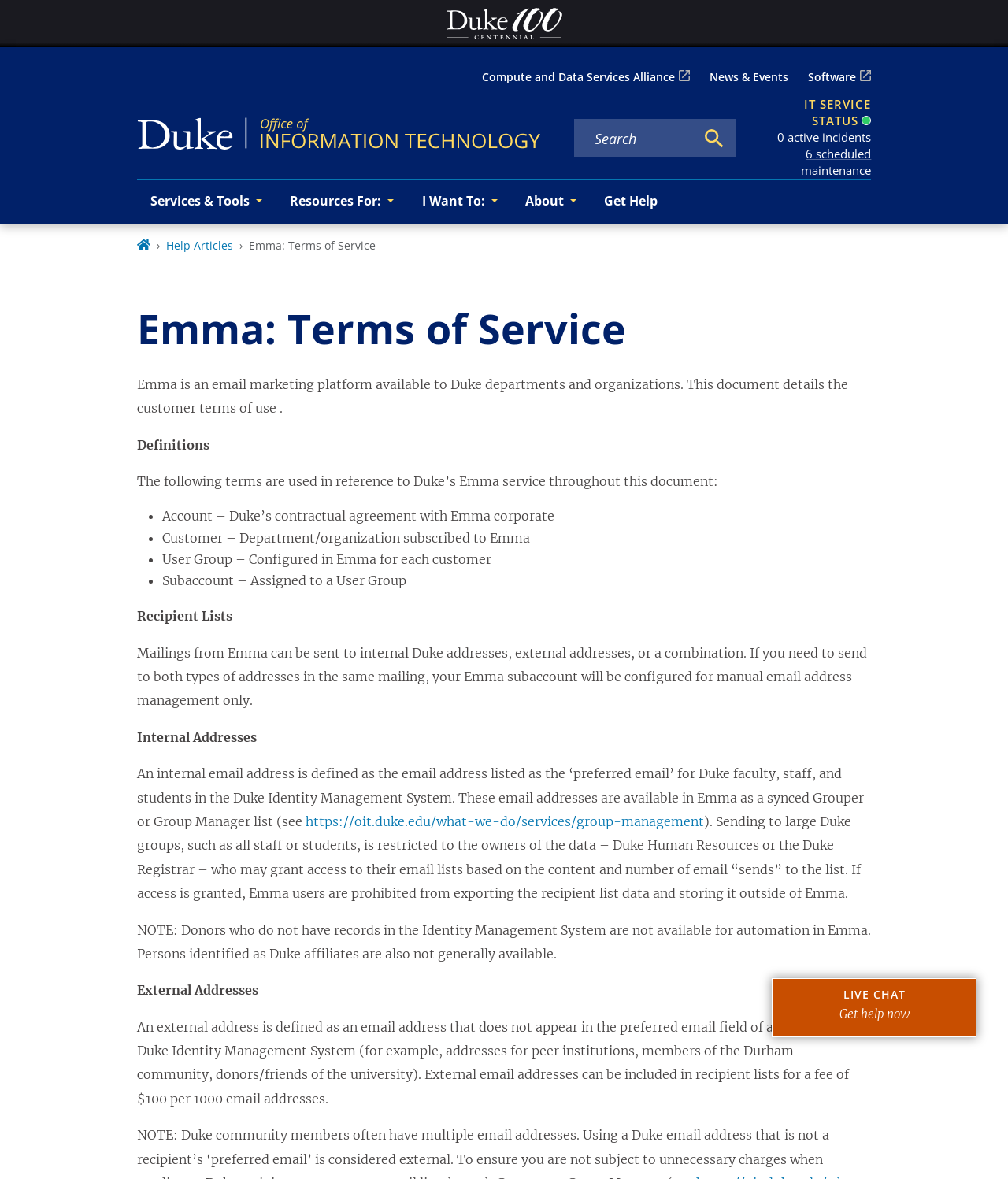Find the bounding box coordinates of the element I should click to carry out the following instruction: "Read about Karis' diary".

None